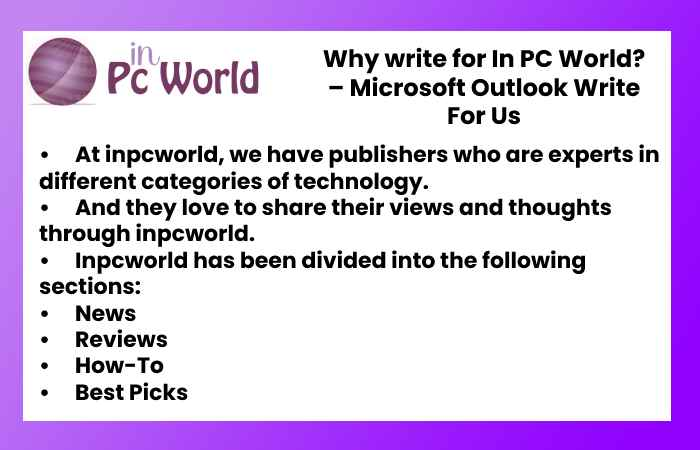What are the different content areas on the platform?
Please ensure your answer is as detailed and informative as possible.

The platform comprises several sections, including News, Reviews, How-To guides, and Best Picks, emphasizing the diverse content areas where contributors can make an impact.